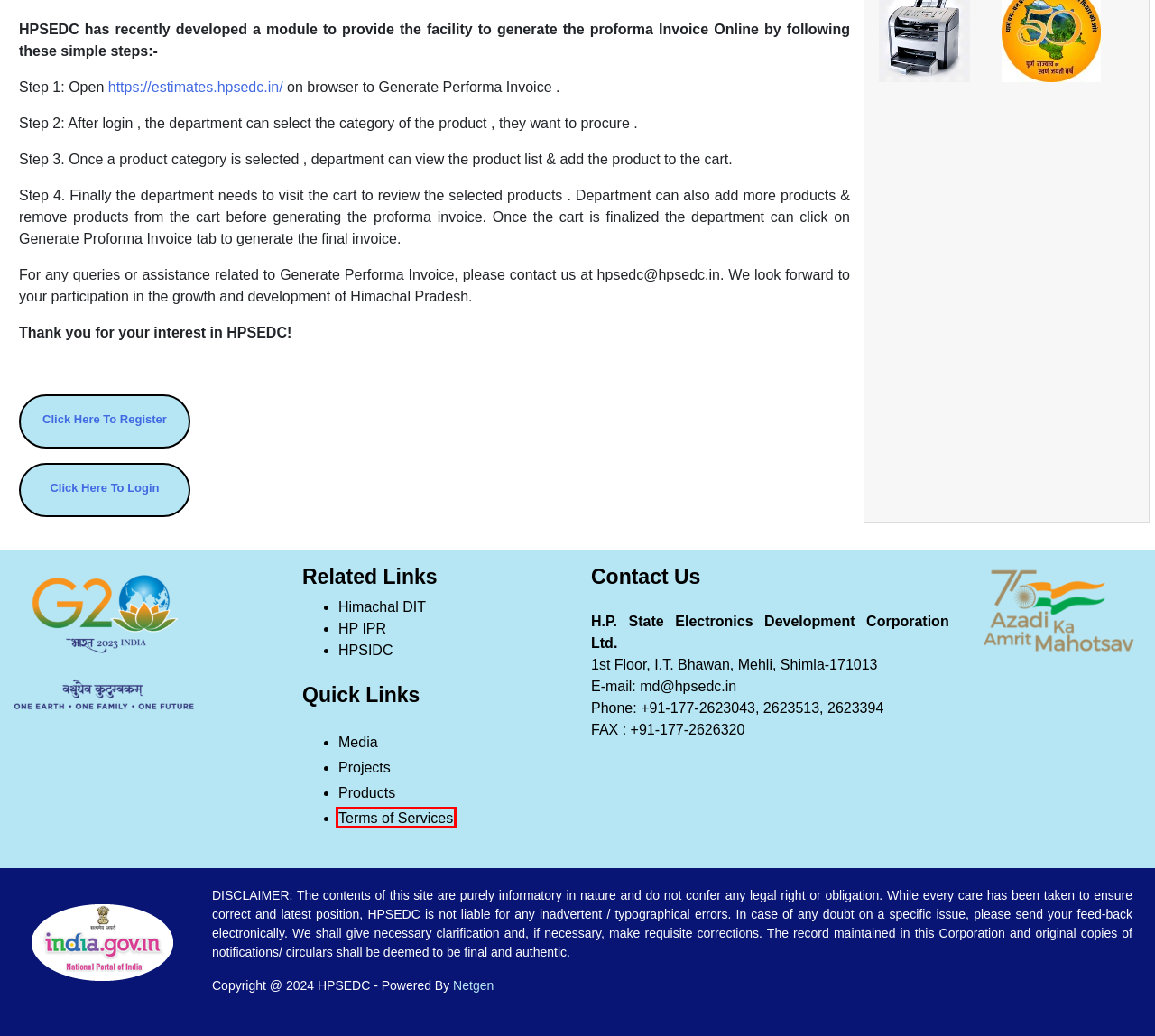Review the screenshot of a webpage that includes a red bounding box. Choose the webpage description that best matches the new webpage displayed after clicking the element within the bounding box. Here are the candidates:
A. Rate Contract for Photocopier Machine - HPSEDC
B. Terms of Services - HPSEDC
C. Projects - HPSEDC
D. National Portal of India
E. HPSEDC| Log in
F. Products - HPSEDC
G. Website Development Company Shimla - Netgen IT Solutions
H. Media - HPSEDC

B